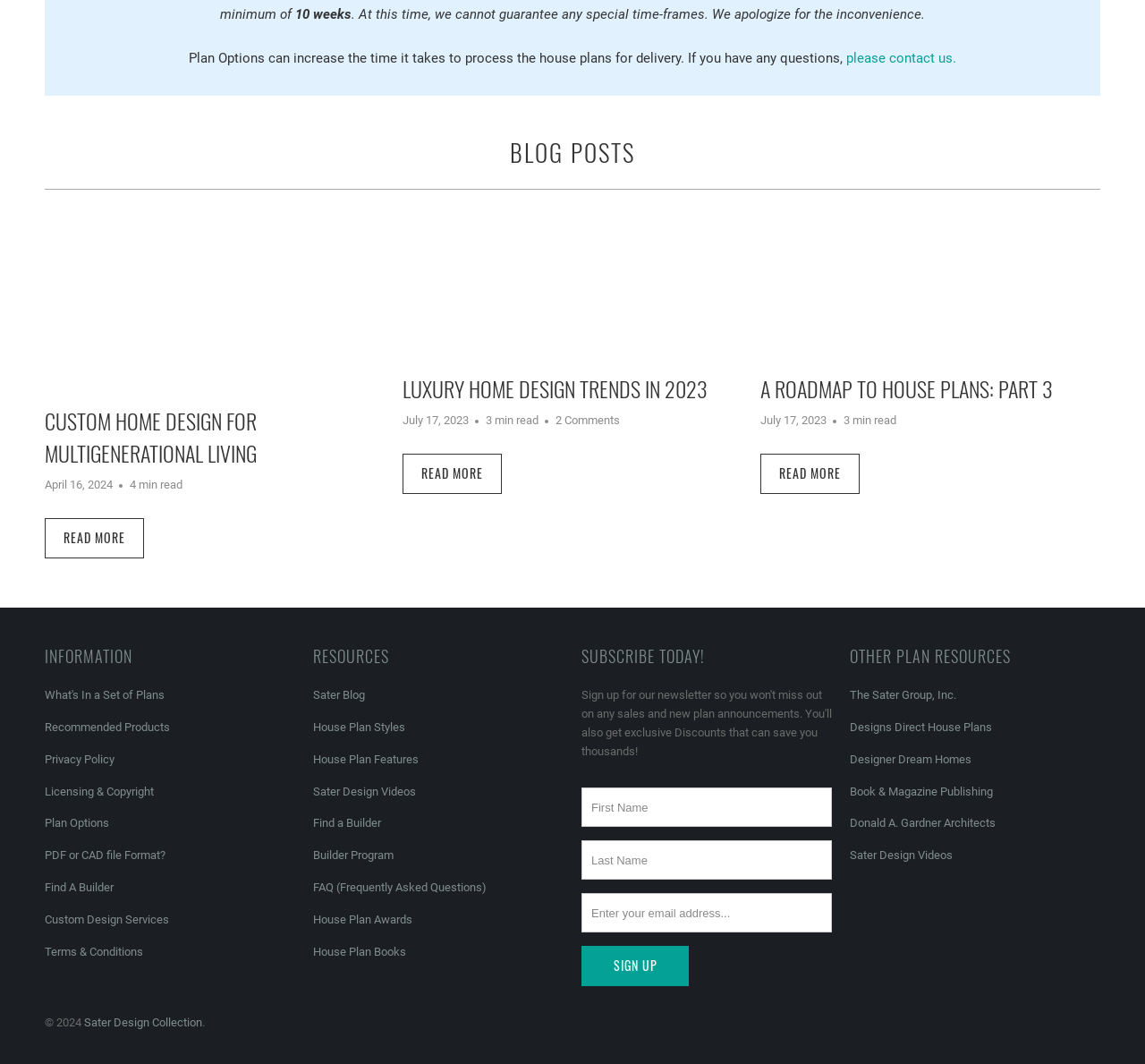Please find and report the bounding box coordinates of the element to click in order to perform the following action: "enter first name". The coordinates should be expressed as four float numbers between 0 and 1, in the format [left, top, right, bottom].

[0.508, 0.741, 0.727, 0.778]